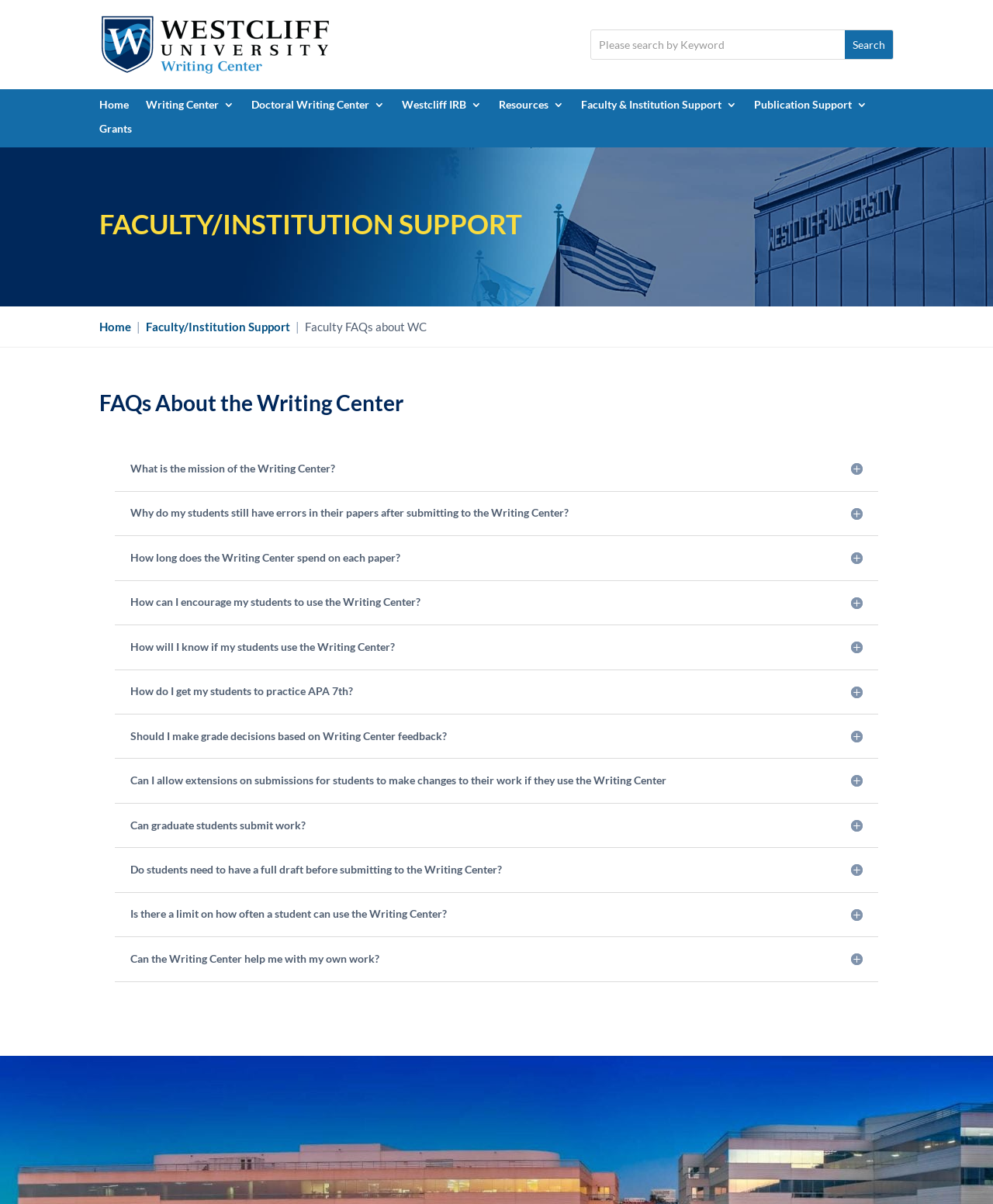Create a full and detailed caption for the entire webpage.

The webpage is about Faculty FAQs about the Writing Center at Westcliff University. At the top left corner, there is a link to the WU Writing Center logo, accompanied by an image of the logo. Next to it, on the top right corner, there is a search bar with a textbox and a search button.

Below the search bar, there is a navigation menu with eight links: Home, Writing Center, Doctoral Writing Center, Westcliff IRB, Resources, Faculty & Institution Support, Publication Support, and Grants.

The main content of the webpage is an article with several sections. The first section is headed "FACULTY/INSTITUTION SUPPORT" and has a link to "Home" and "Faculty/Institution Support" on the left side, with a static text "Faculty FAQs about WC" in the middle.

The next section is headed "FAQs About the Writing Center" and contains 11 frequently asked questions about the Writing Center, each with a heading and a question mark icon. The questions include "What is the mission of the Writing Center?", "Why do my students still have errors in their papers after submitting to the Writing Center?", and "Can the Writing Center help me with my own work?".